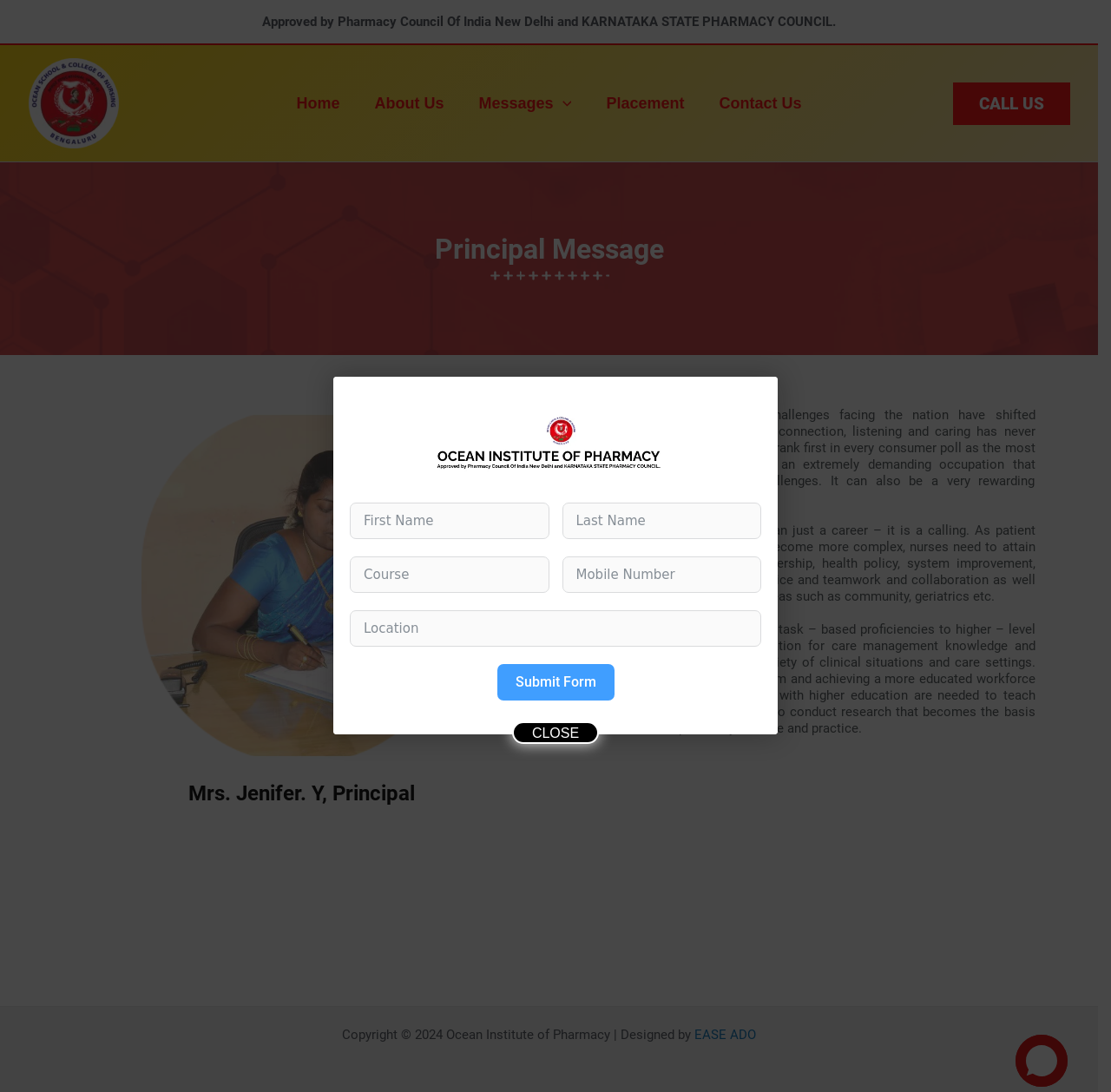Find the bounding box coordinates for the area you need to click to carry out the instruction: "Click the 'CALL US' link". The coordinates should be four float numbers between 0 and 1, indicated as [left, top, right, bottom].

[0.857, 0.075, 0.963, 0.114]